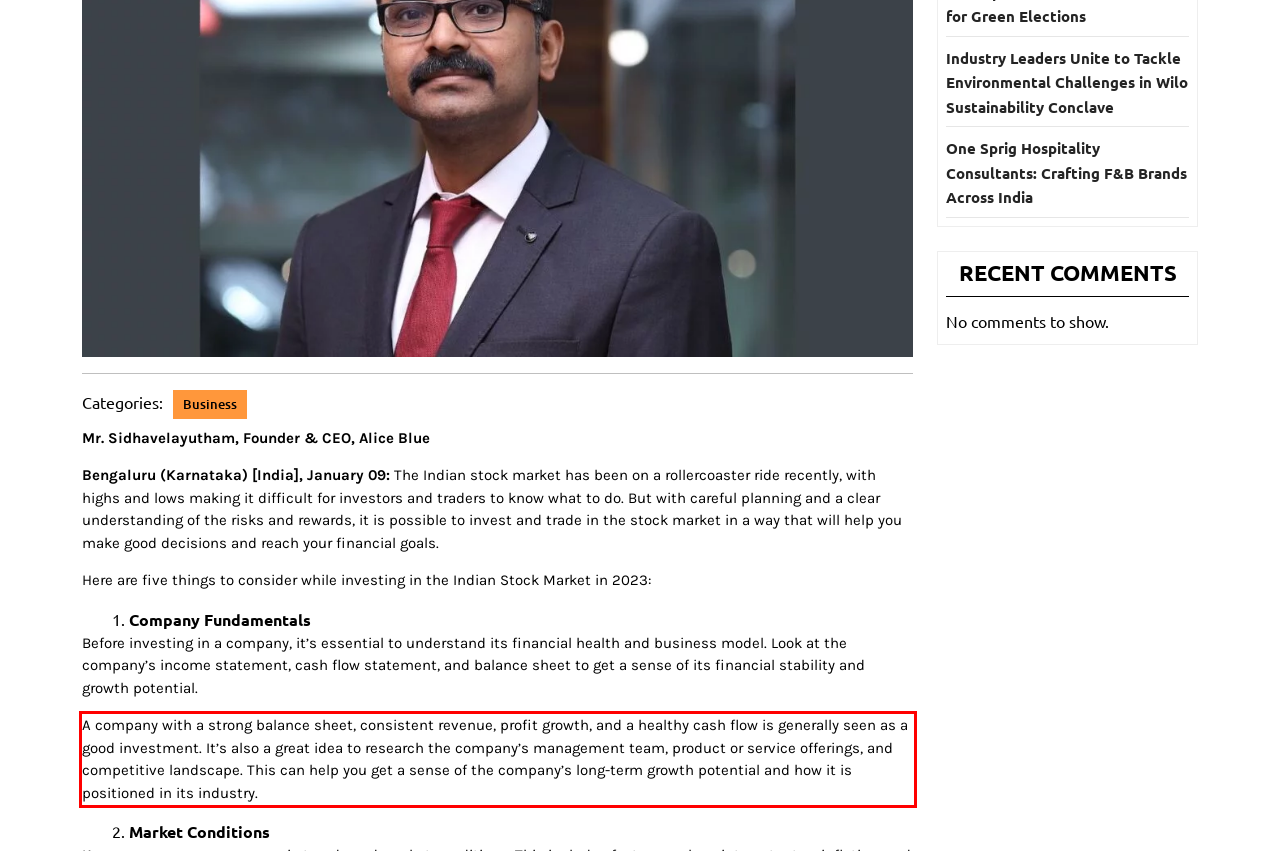There is a UI element on the webpage screenshot marked by a red bounding box. Extract and generate the text content from within this red box.

A company with a strong balance sheet, consistent revenue, profit growth, and a healthy cash flow is generally seen as a good investment. It’s also a great idea to research the company’s management team, product or service offerings, and competitive landscape. This can help you get a sense of the company’s long-term growth potential and how it is positioned in its industry.